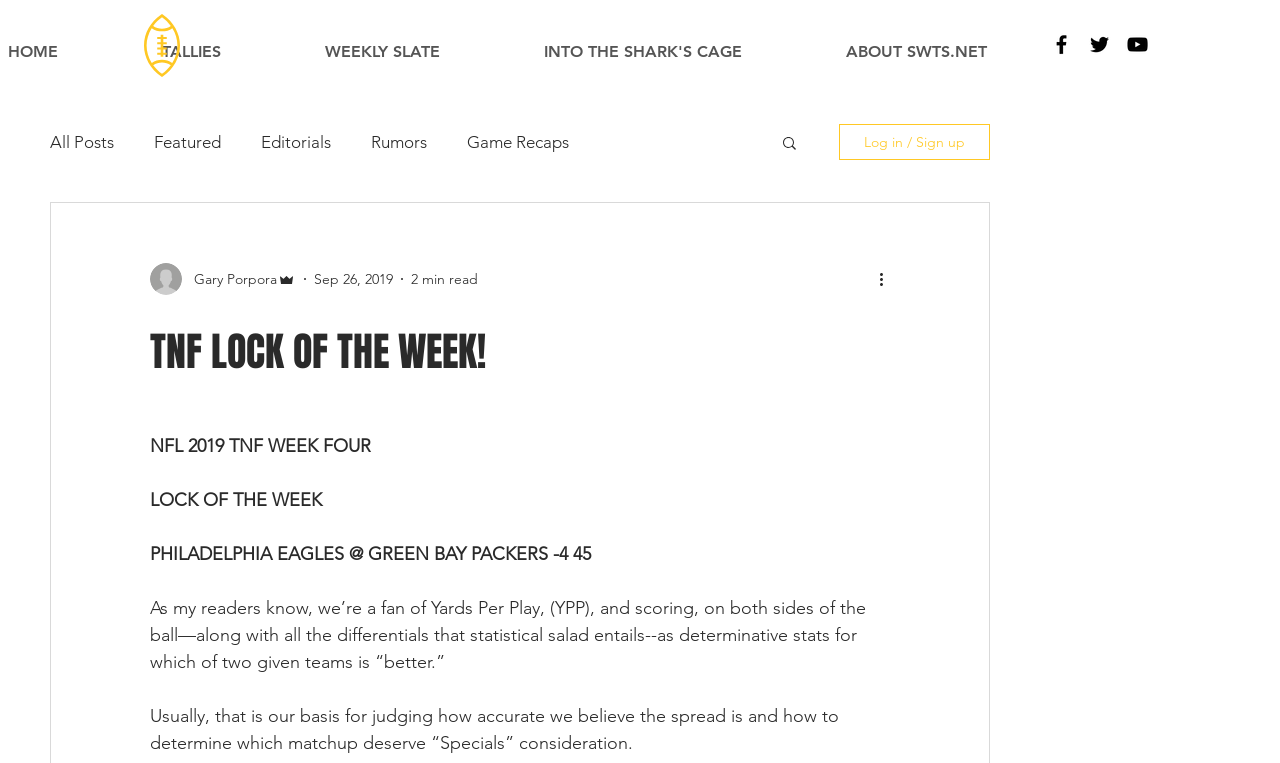Find the bounding box of the UI element described as: "WEEKLY SLATE". The bounding box coordinates should be given as four float values between 0 and 1, i.e., [left, top, right, bottom].

[0.213, 0.043, 0.384, 0.092]